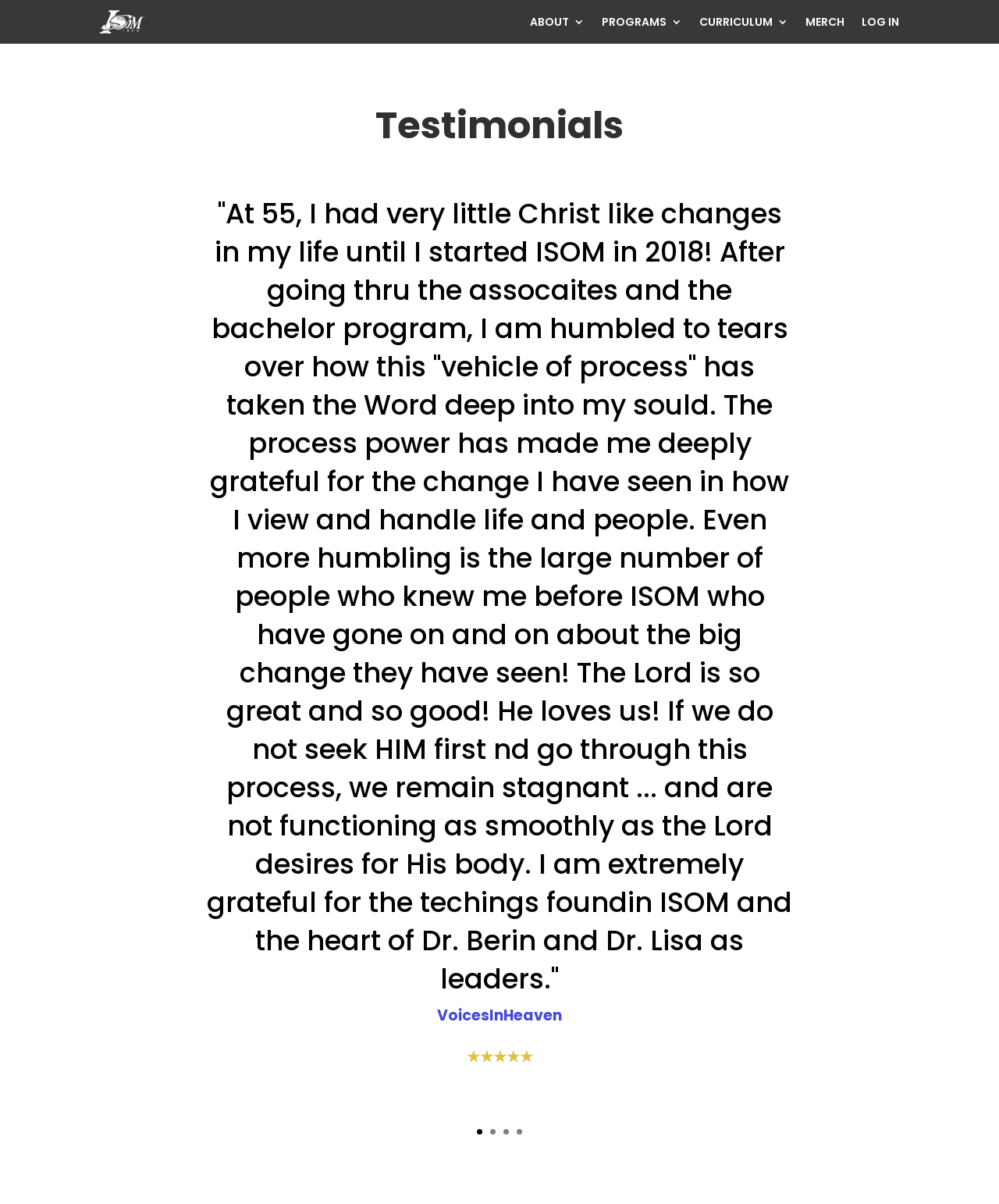Please locate the bounding box coordinates of the element that needs to be clicked to achieve the following instruction: "Click on 5". The coordinates should be four float numbers between 0 and 1, i.e., [left, top, right, bottom].

[0.88, 0.541, 0.917, 0.572]